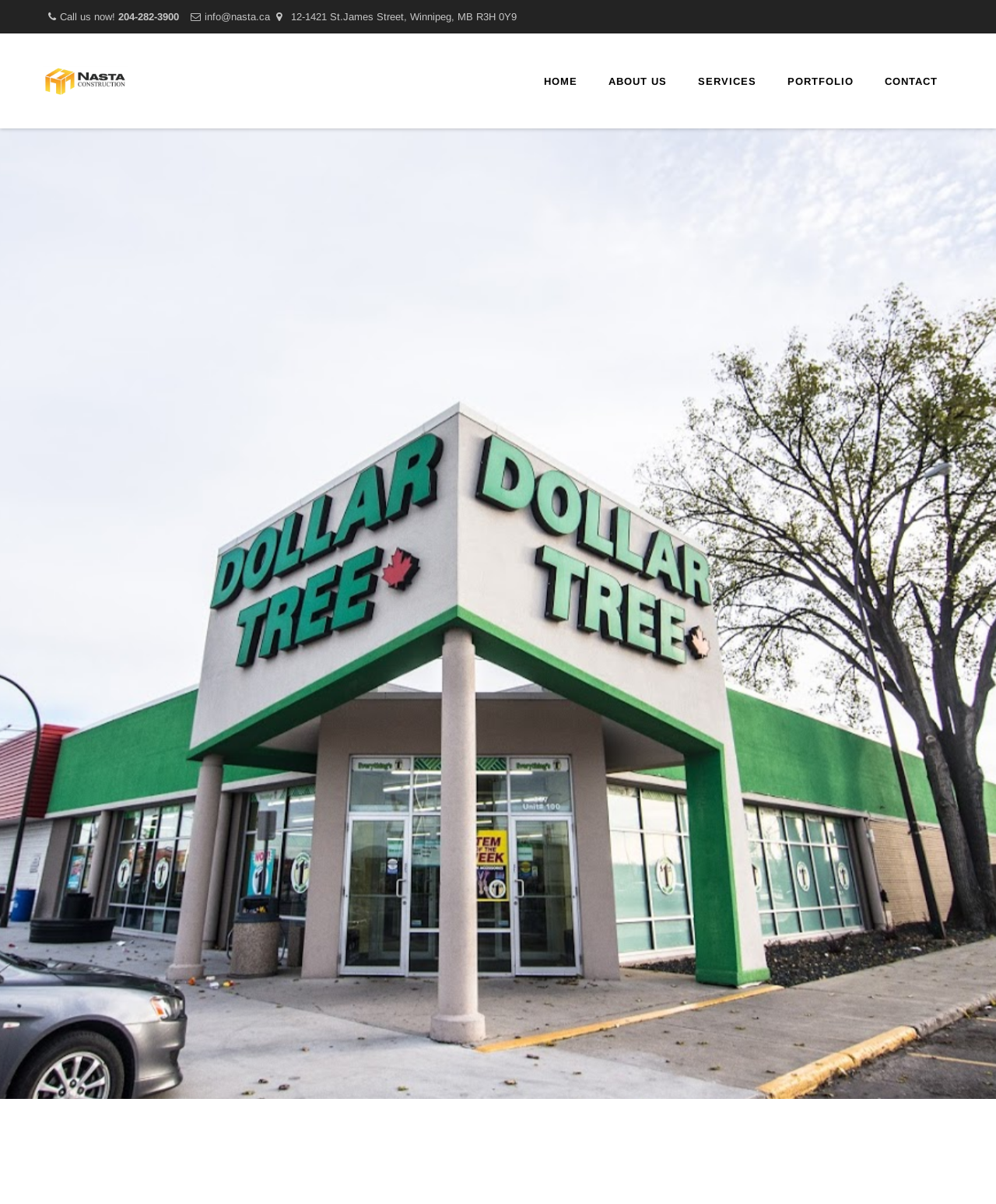What is the address of Nasta Construction?
Based on the image, answer the question with a single word or brief phrase.

12-1421 St.James Street, Winnipeg, MB R3H 0Y9